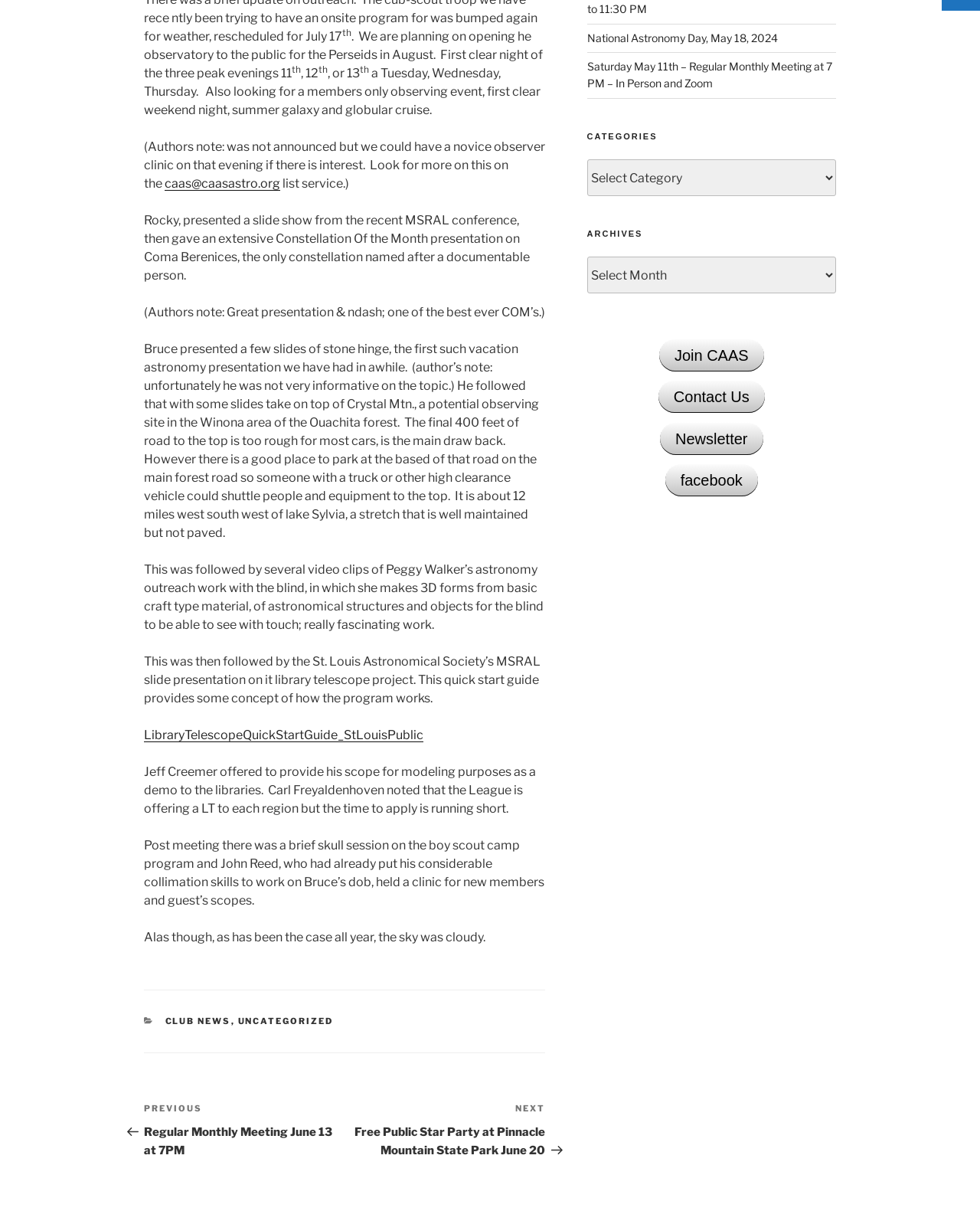Given the element description: "Using the Library", predict the bounding box coordinates of this UI element. The coordinates must be four float numbers between 0 and 1, given as [left, top, right, bottom].

None